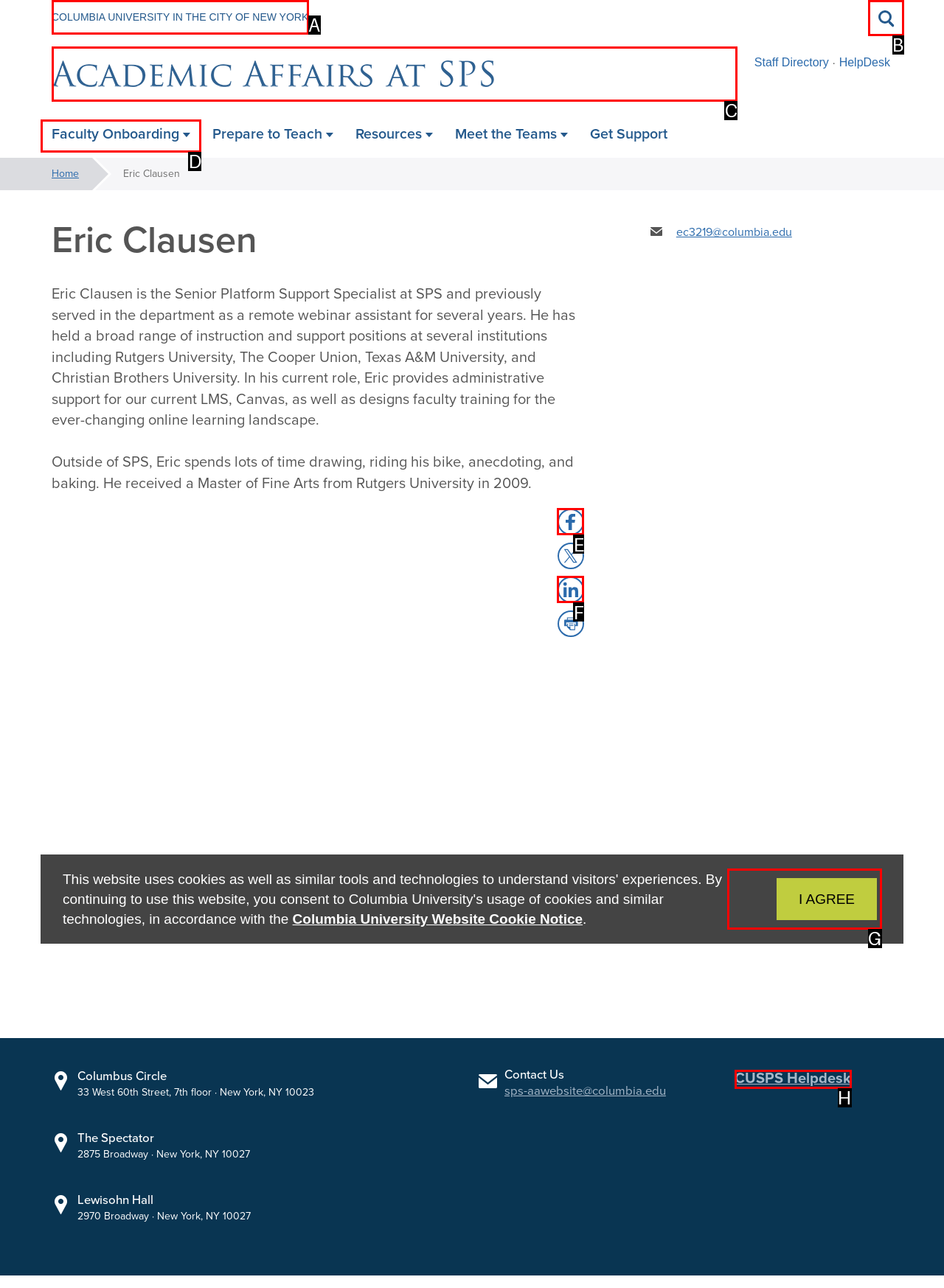Identify the correct UI element to click on to achieve the following task: Click the 'Faculty Onboarding' link Respond with the corresponding letter from the given choices.

D